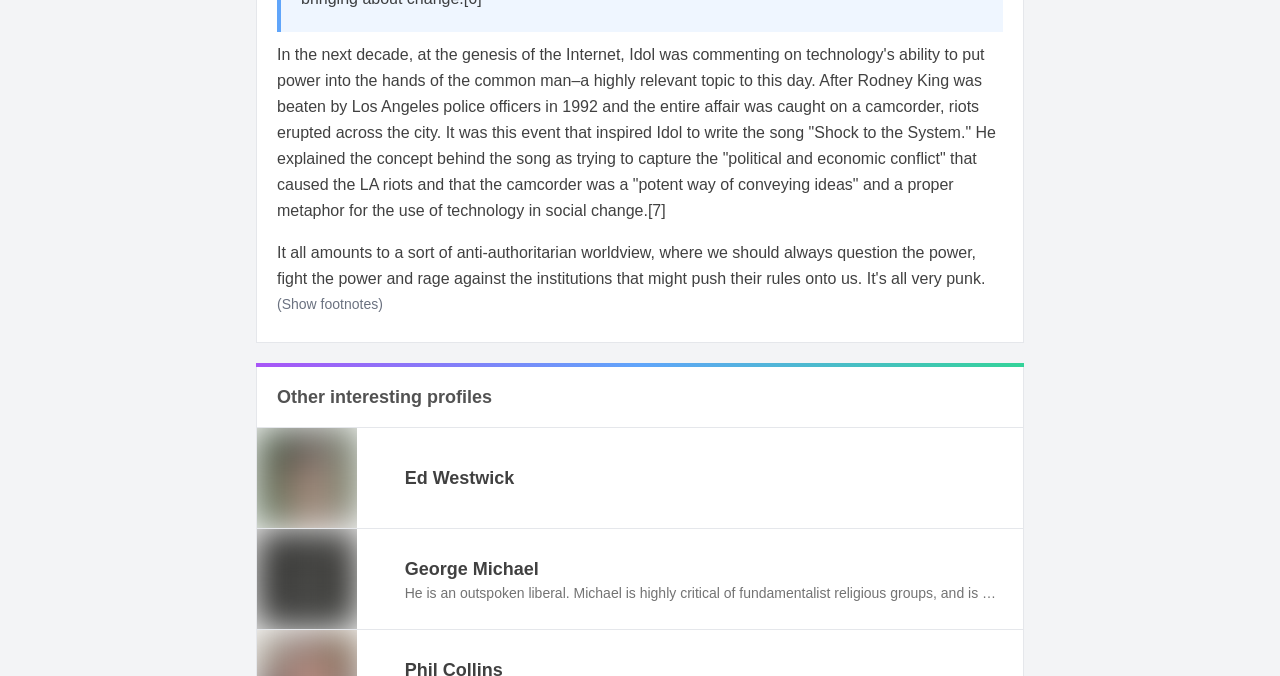What is the name of the person who is highly critical of fundamentalist religious groups?
Look at the image and respond to the question as thoroughly as possible.

The text states that George Michael is an outspoken liberal and highly critical of fundamentalist religious groups, and is not religious himself.